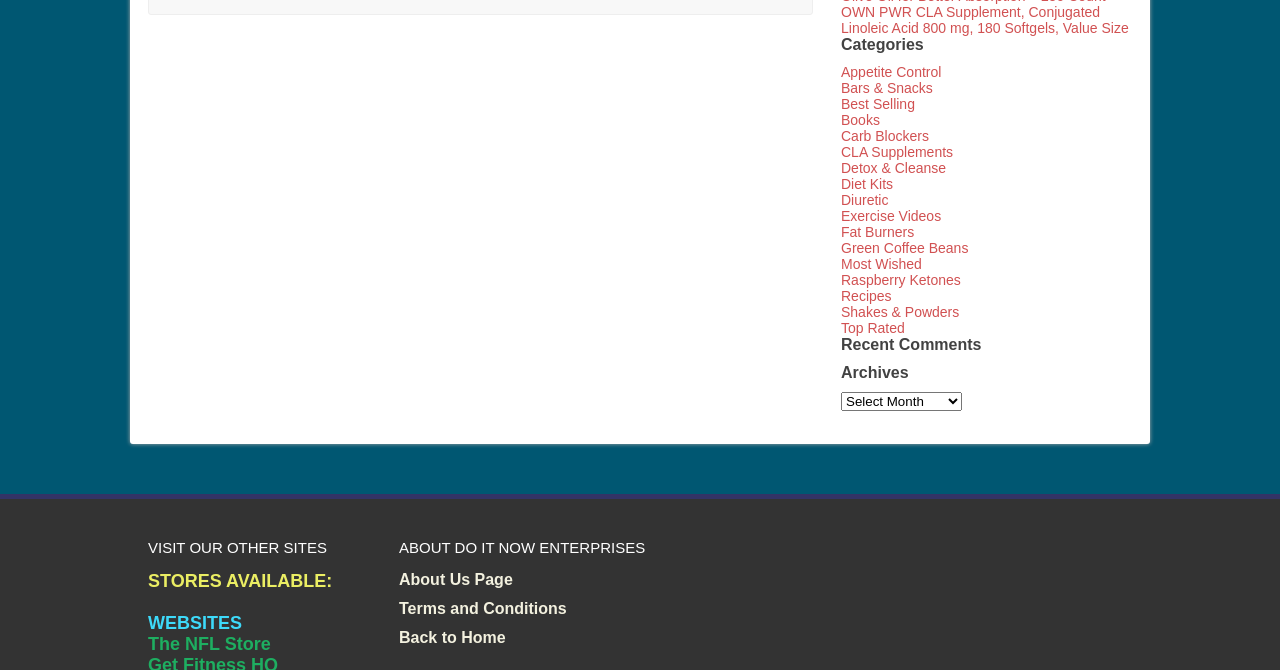Respond to the following query with just one word or a short phrase: 
What is the purpose of the combobox?

Select an option